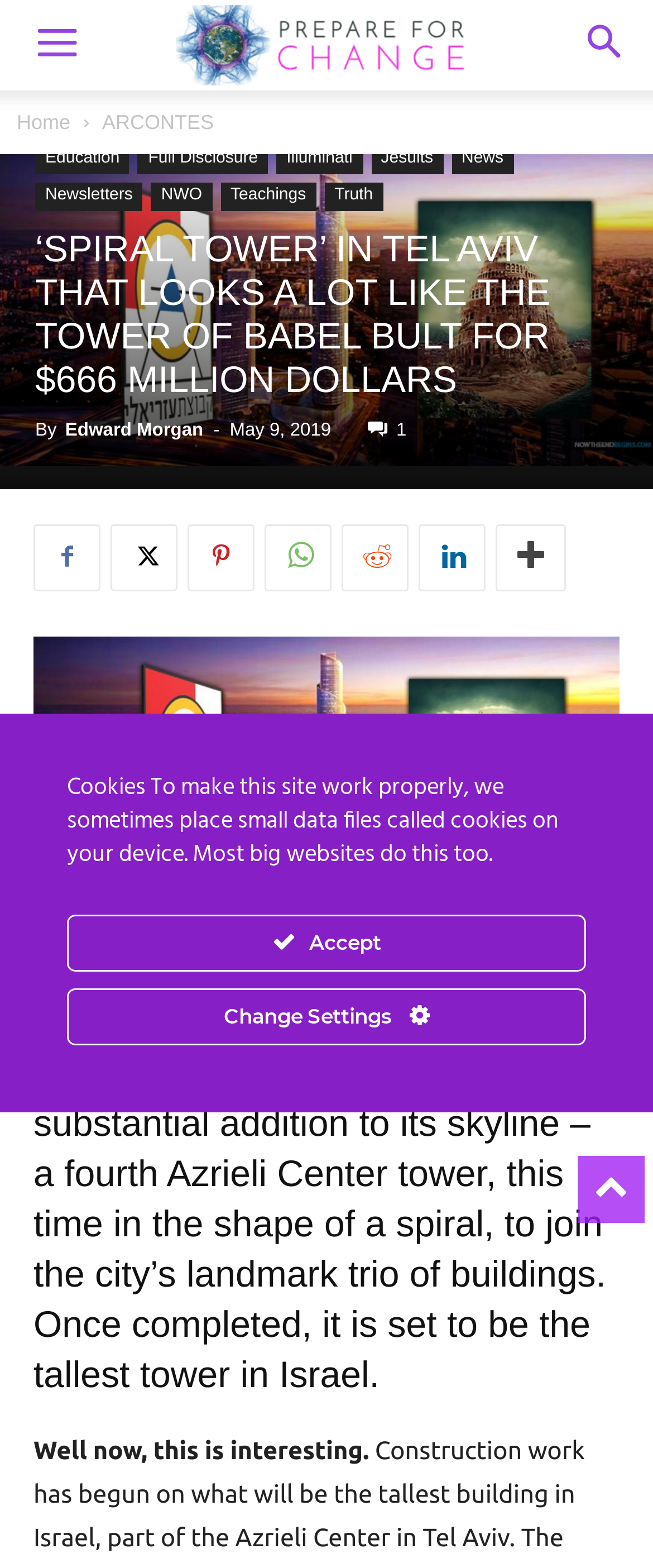Determine the bounding box for the HTML element described here: "Edward Morgan". The coordinates should be given as [left, top, right, bottom] with each number being a float between 0 and 1.

[0.1, 0.268, 0.311, 0.281]